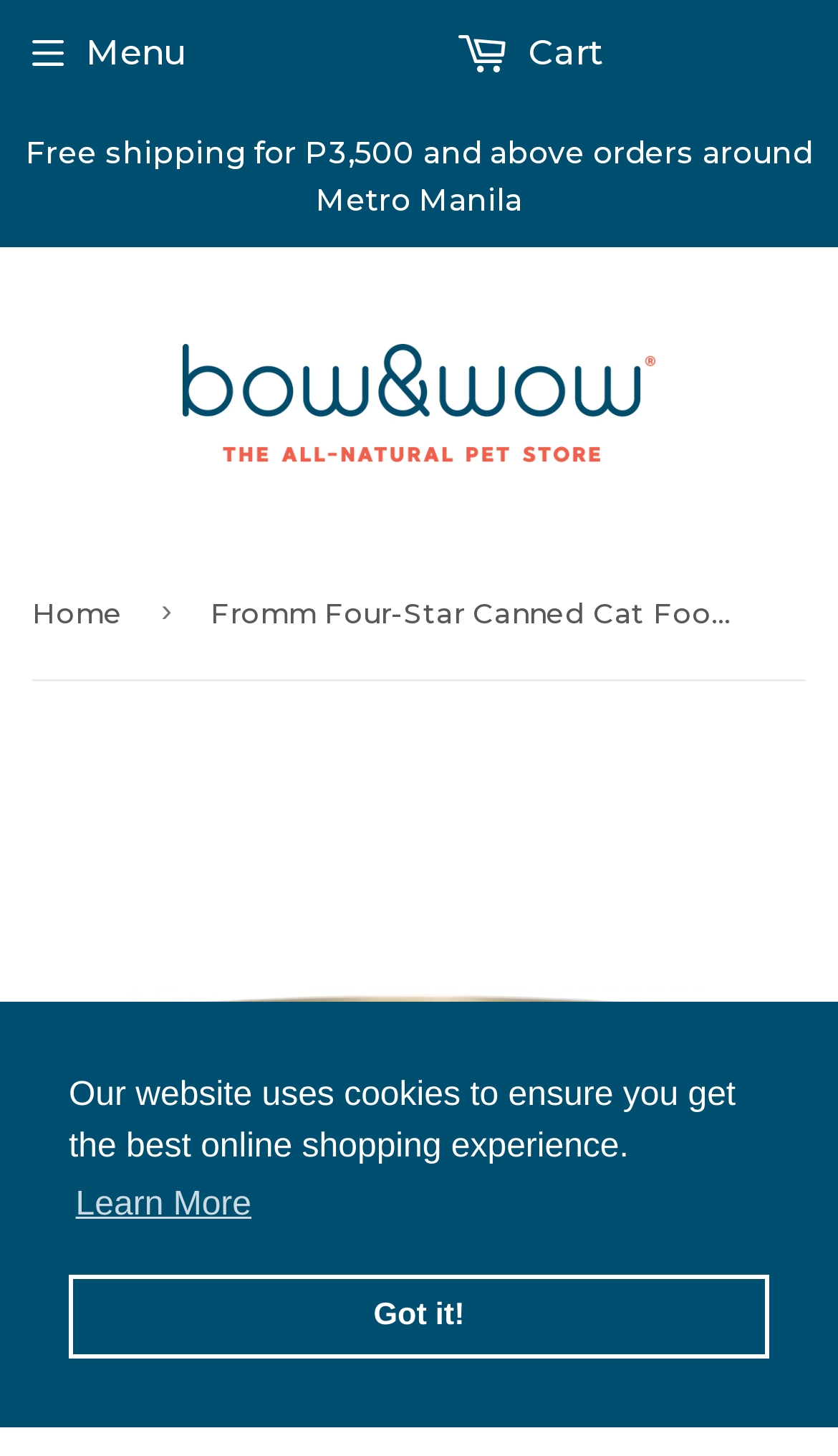Bounding box coordinates should be provided in the format (top-left x, top-left y, bottom-right x, bottom-right y) with all values between 0 and 1. Identify the bounding box for this UI element: Home

[0.038, 0.383, 0.164, 0.458]